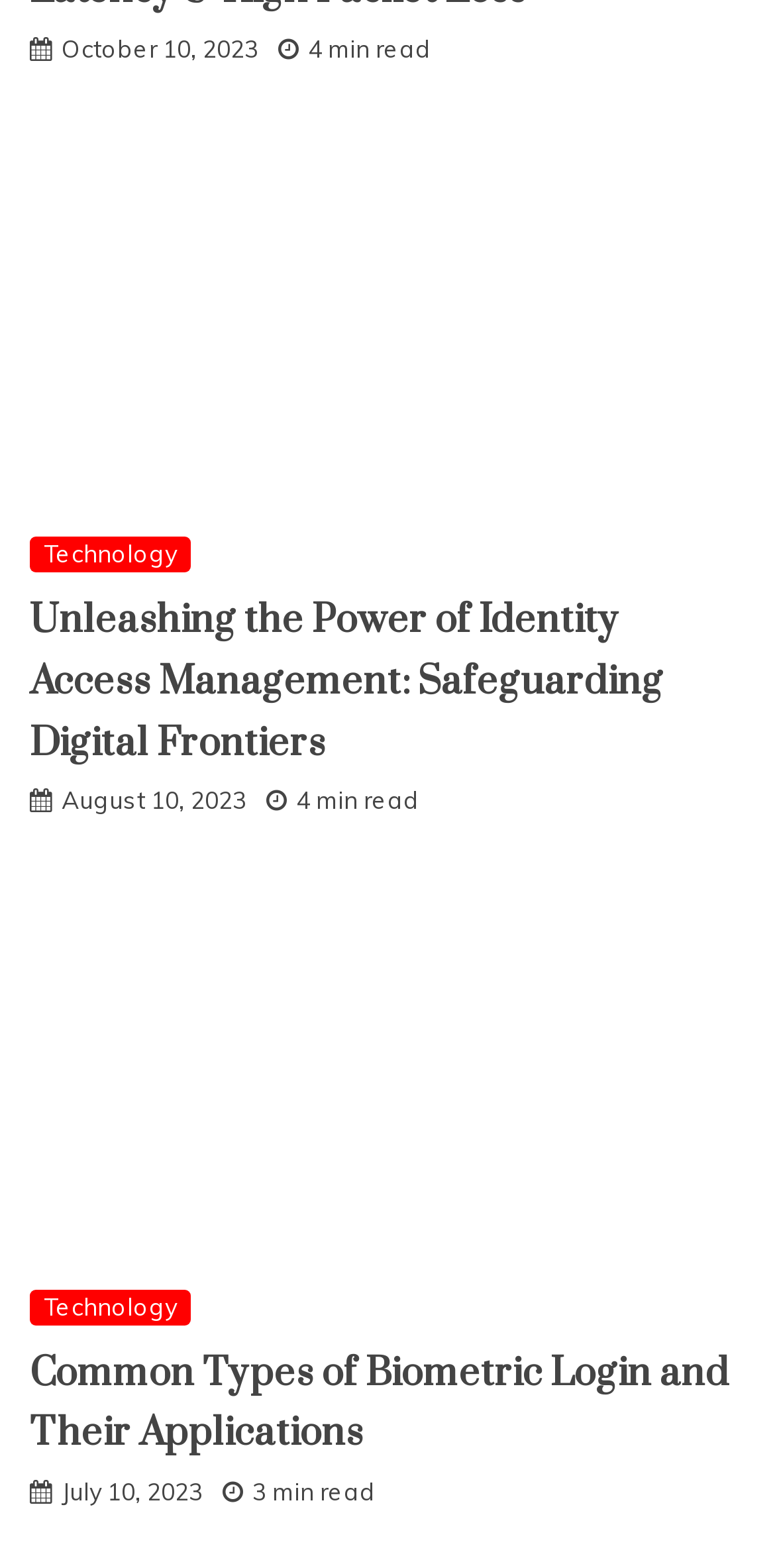Using the format (top-left x, top-left y, bottom-right x, bottom-right y), and given the element description, identify the bounding box coordinates within the screenshot: October 10, 2023

[0.079, 0.021, 0.333, 0.04]